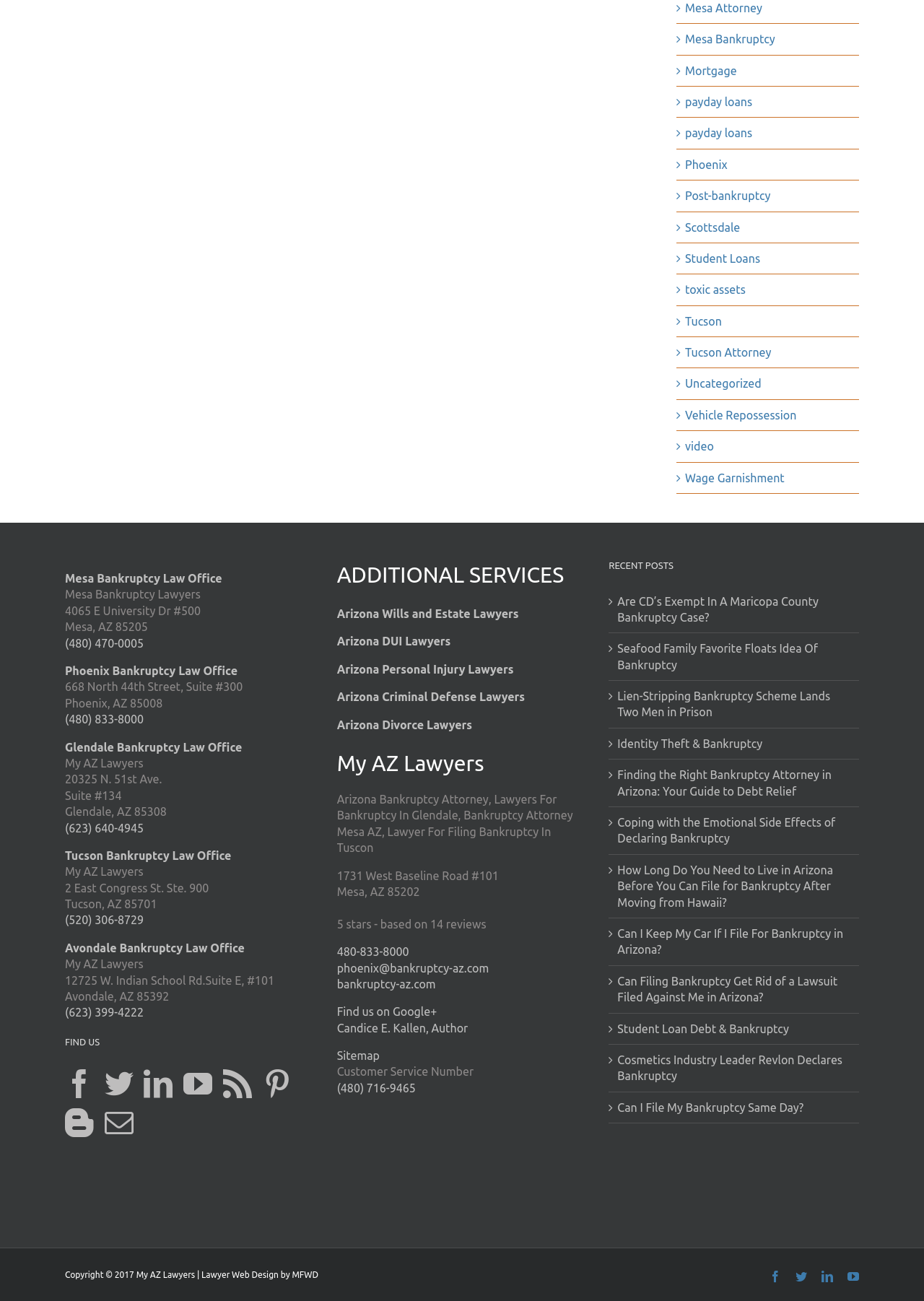Can you find the bounding box coordinates for the element to click on to achieve the instruction: "Call (480) 470-0005"?

[0.07, 0.489, 0.156, 0.499]